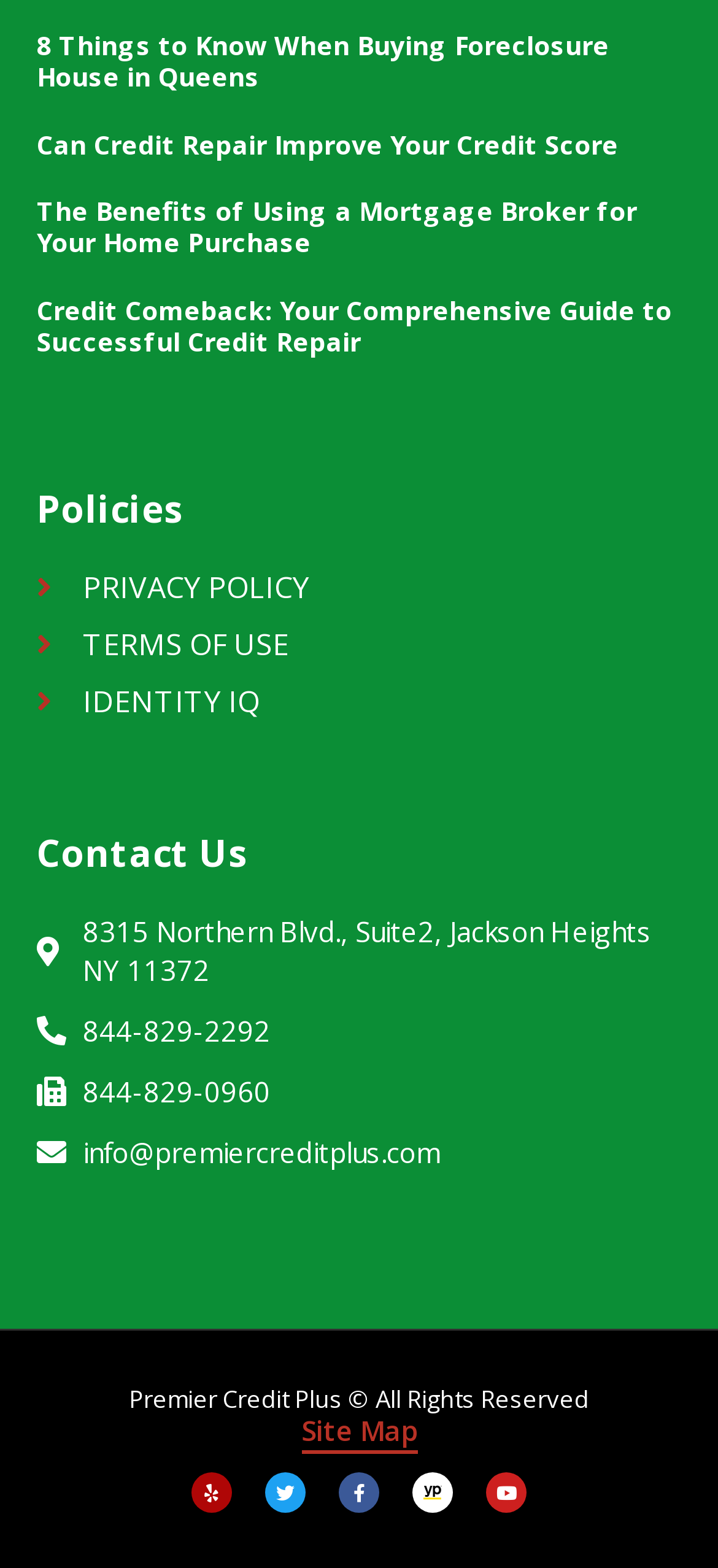Answer the question in one word or a short phrase:
What is the main topic of the webpage?

Credit and mortgage